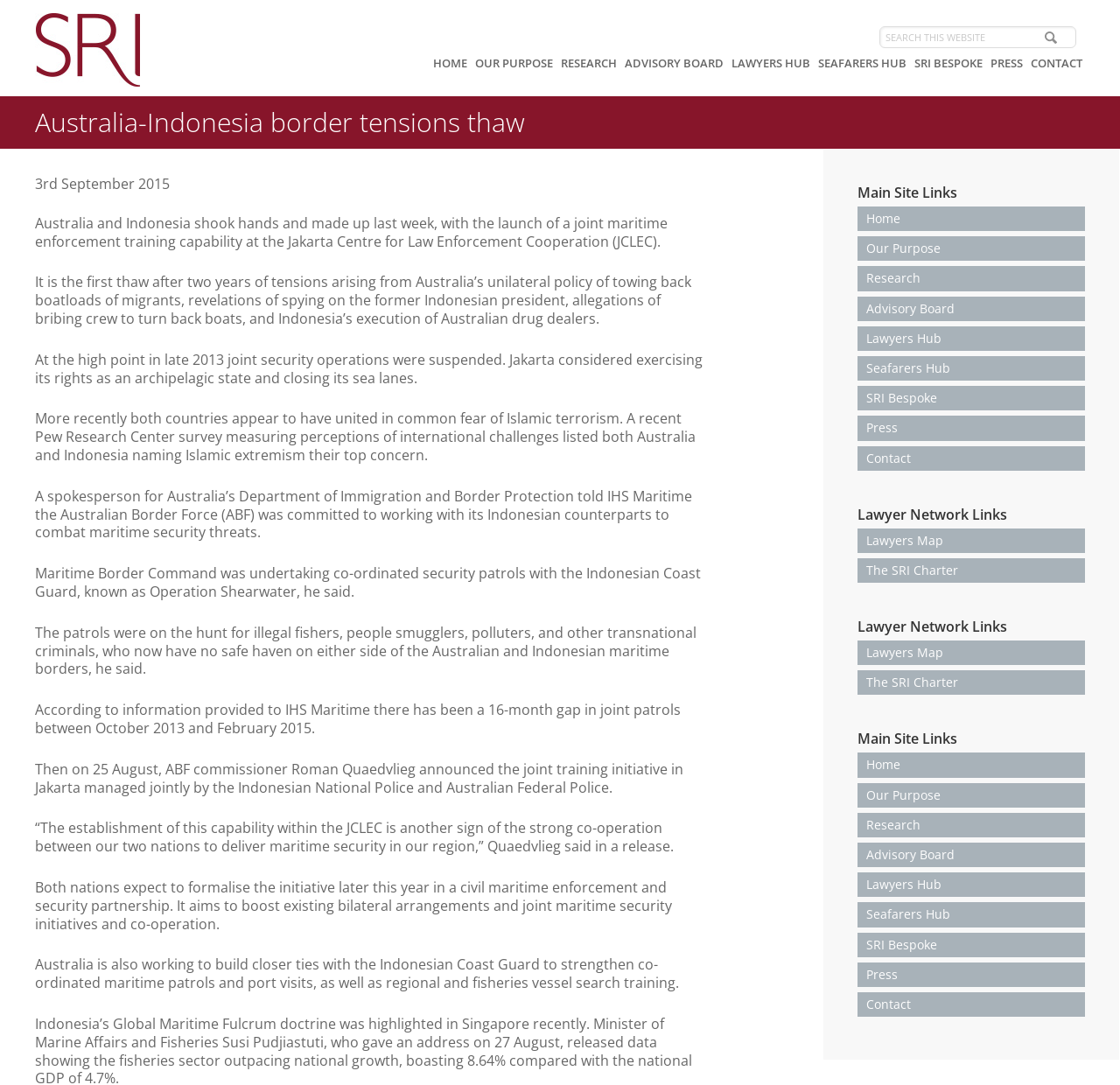Determine the bounding box coordinates for the clickable element required to fulfill the instruction: "Search this website". Provide the coordinates as four float numbers between 0 and 1, i.e., [left, top, right, bottom].

[0.785, 0.024, 0.961, 0.053]